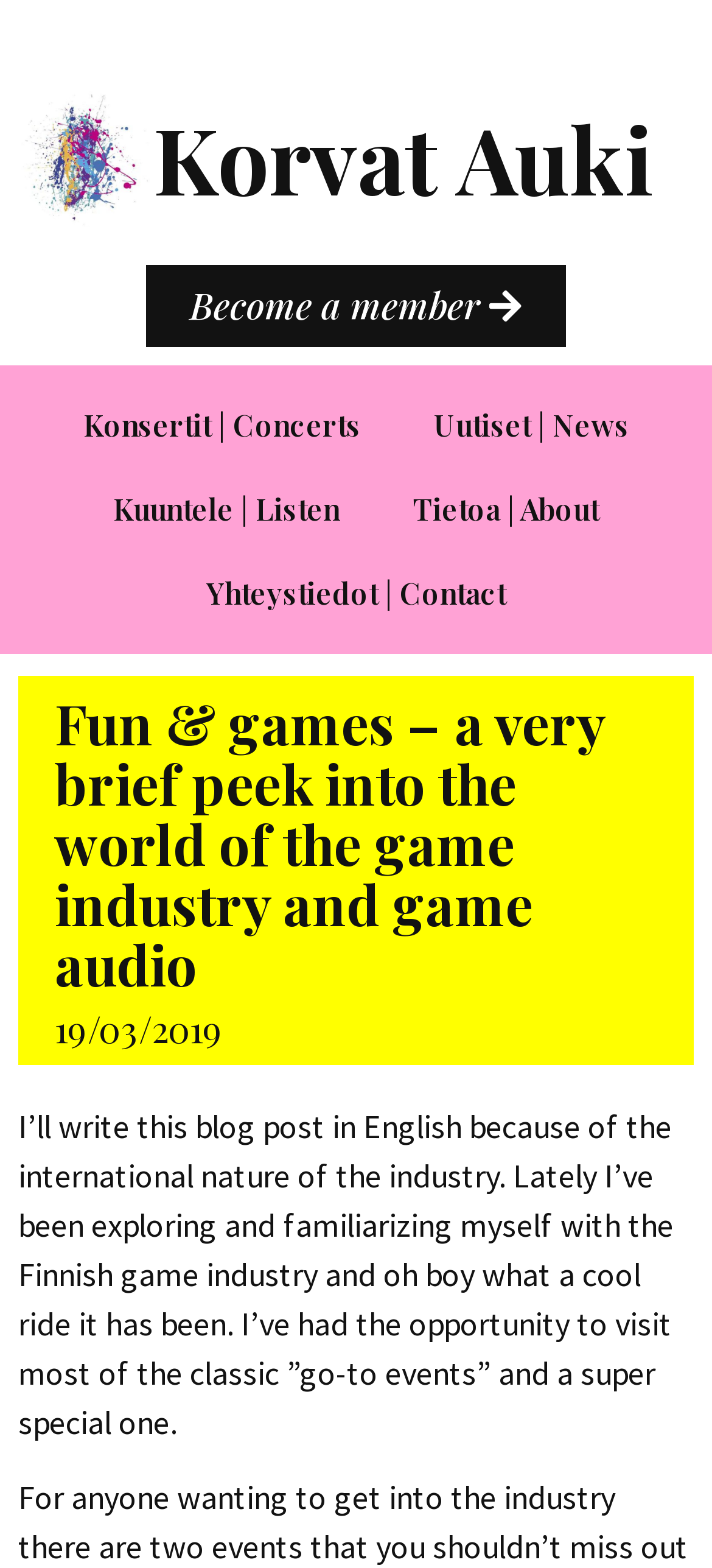What is the language of the blog post?
Could you answer the question with a detailed and thorough explanation?

I read the static text element that contains the blog post content, and it is written in English. The text mentions that the author is familiarizing themselves with the Finnish game industry, but the blog post itself is written in English.